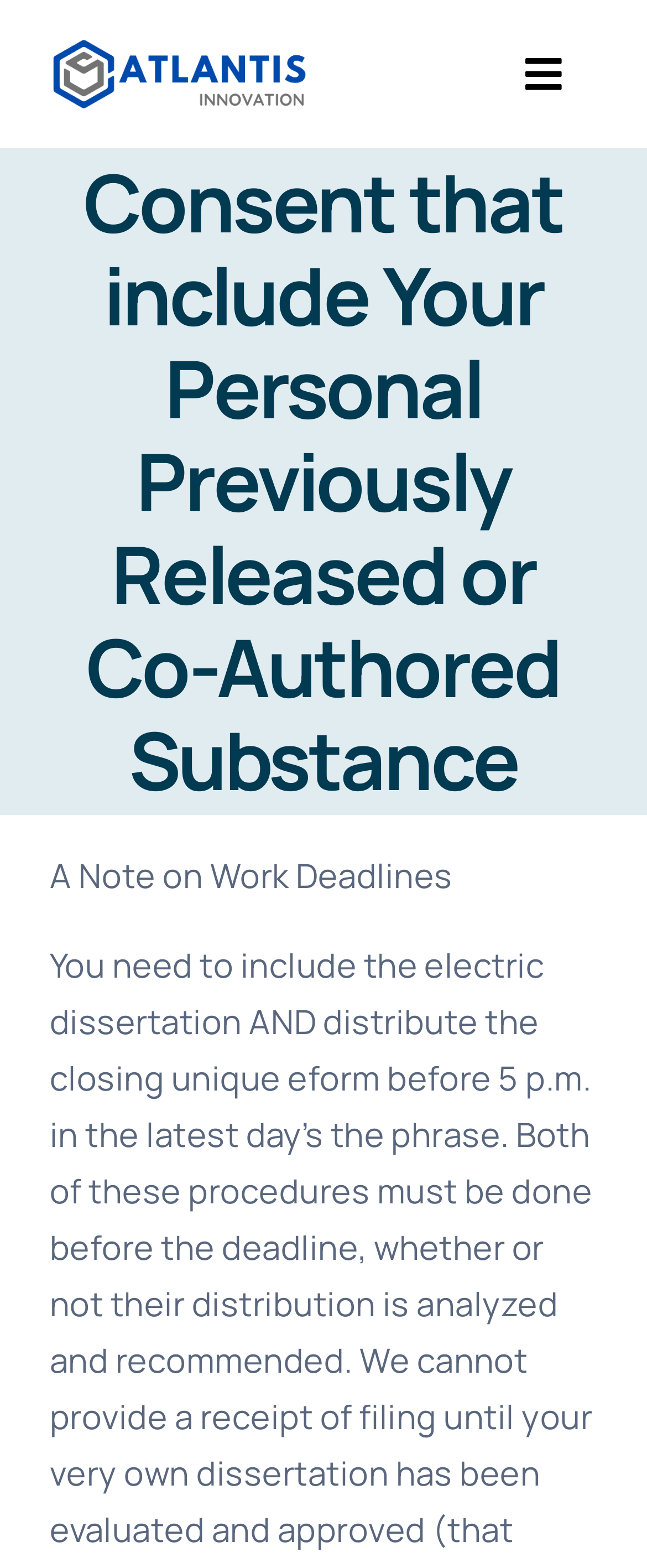Using the webpage screenshot, locate the HTML element that fits the following description and provide its bounding box: "alt="Atlantis Innovation Logo"".

[0.077, 0.018, 0.483, 0.046]